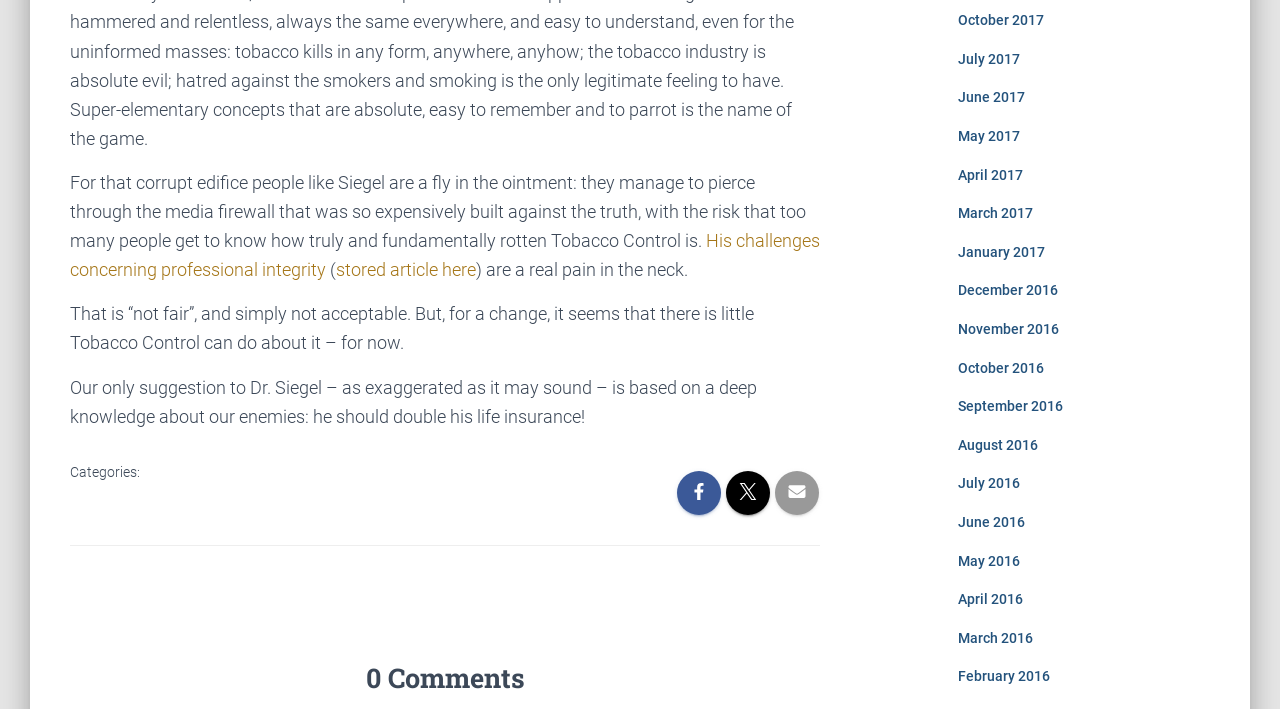Could you highlight the region that needs to be clicked to execute the instruction: "Click on 'His challenges concerning professional integrity'"?

[0.055, 0.325, 0.641, 0.395]